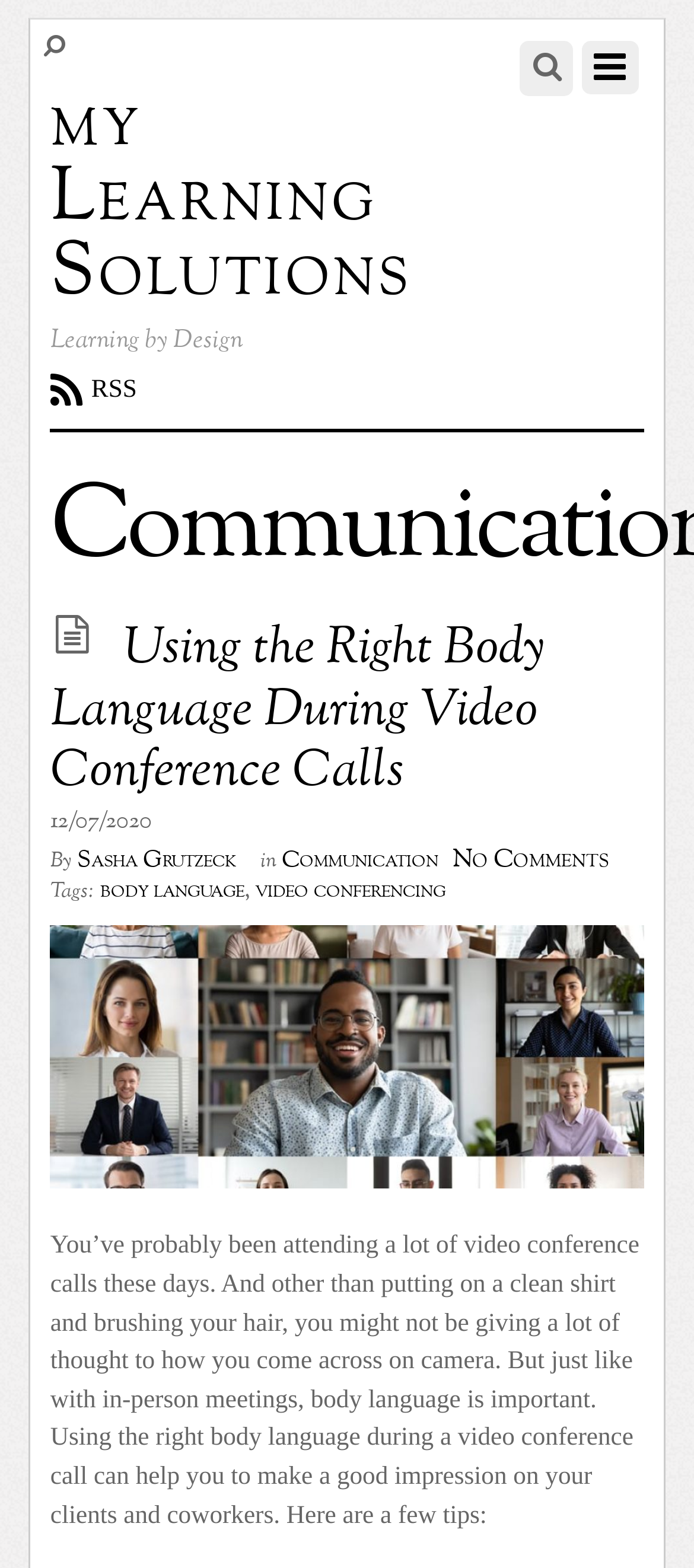Pinpoint the bounding box coordinates for the area that should be clicked to perform the following instruction: "read the article about using the right body language during video conference calls".

[0.073, 0.391, 0.785, 0.517]